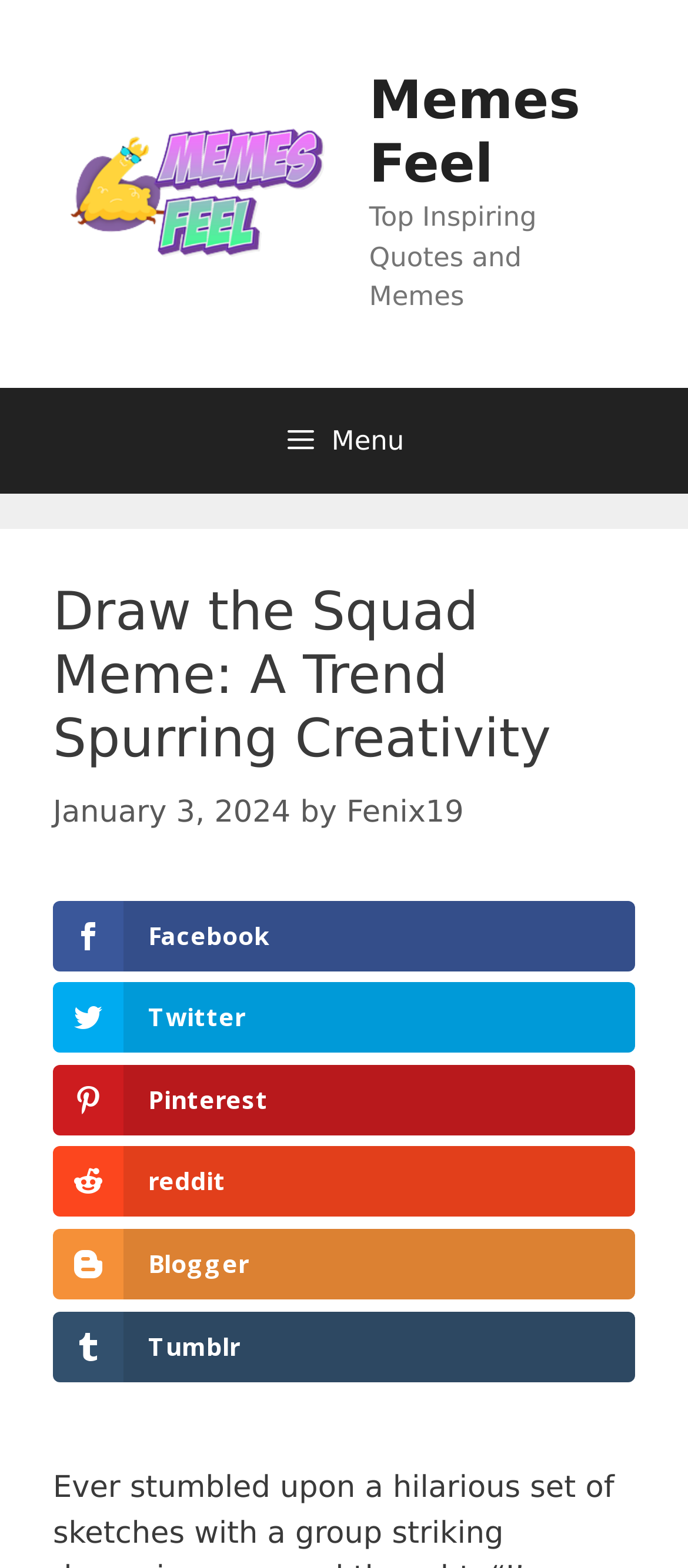Please indicate the bounding box coordinates of the element's region to be clicked to achieve the instruction: "Share on Facebook". Provide the coordinates as four float numbers between 0 and 1, i.e., [left, top, right, bottom].

[0.077, 0.574, 0.923, 0.619]